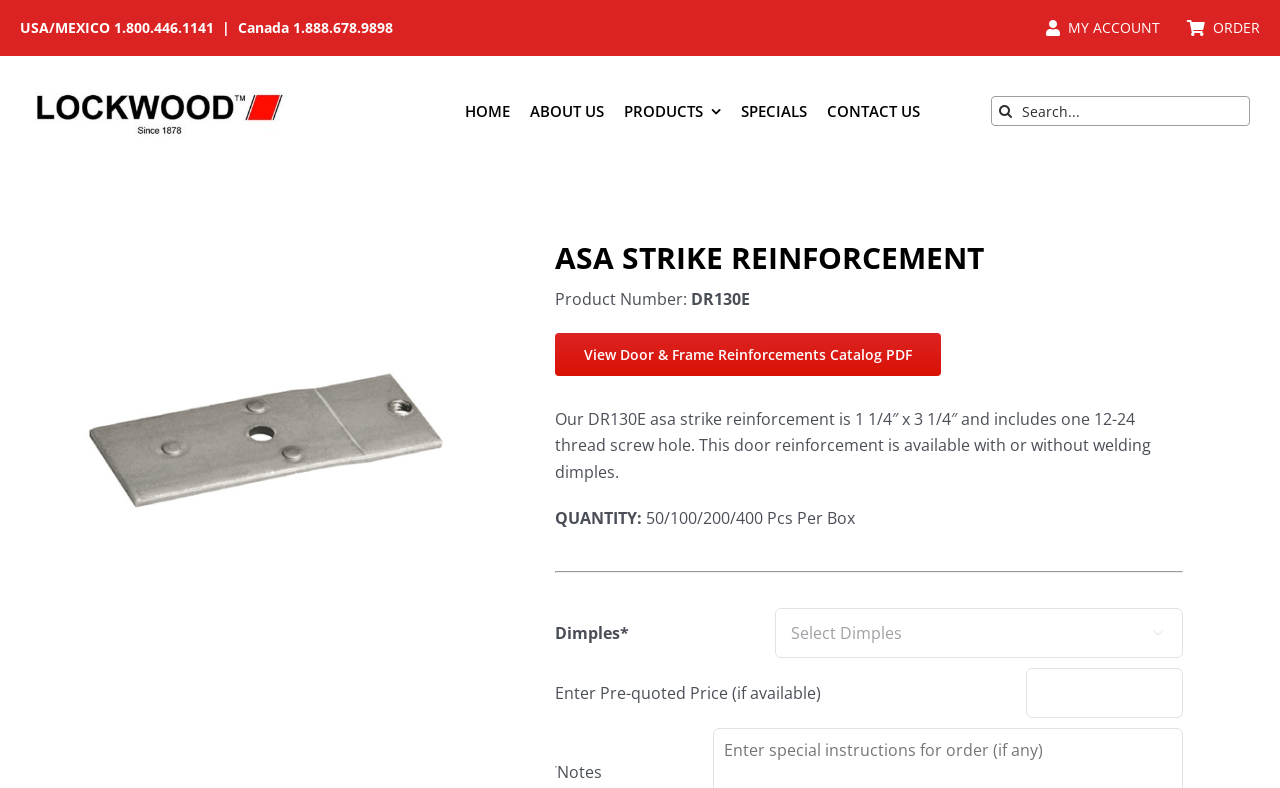What is the size of the DR130E asa strike reinforcement?
From the image, provide a succinct answer in one word or a short phrase.

1 1/4″ x 3 1/4″